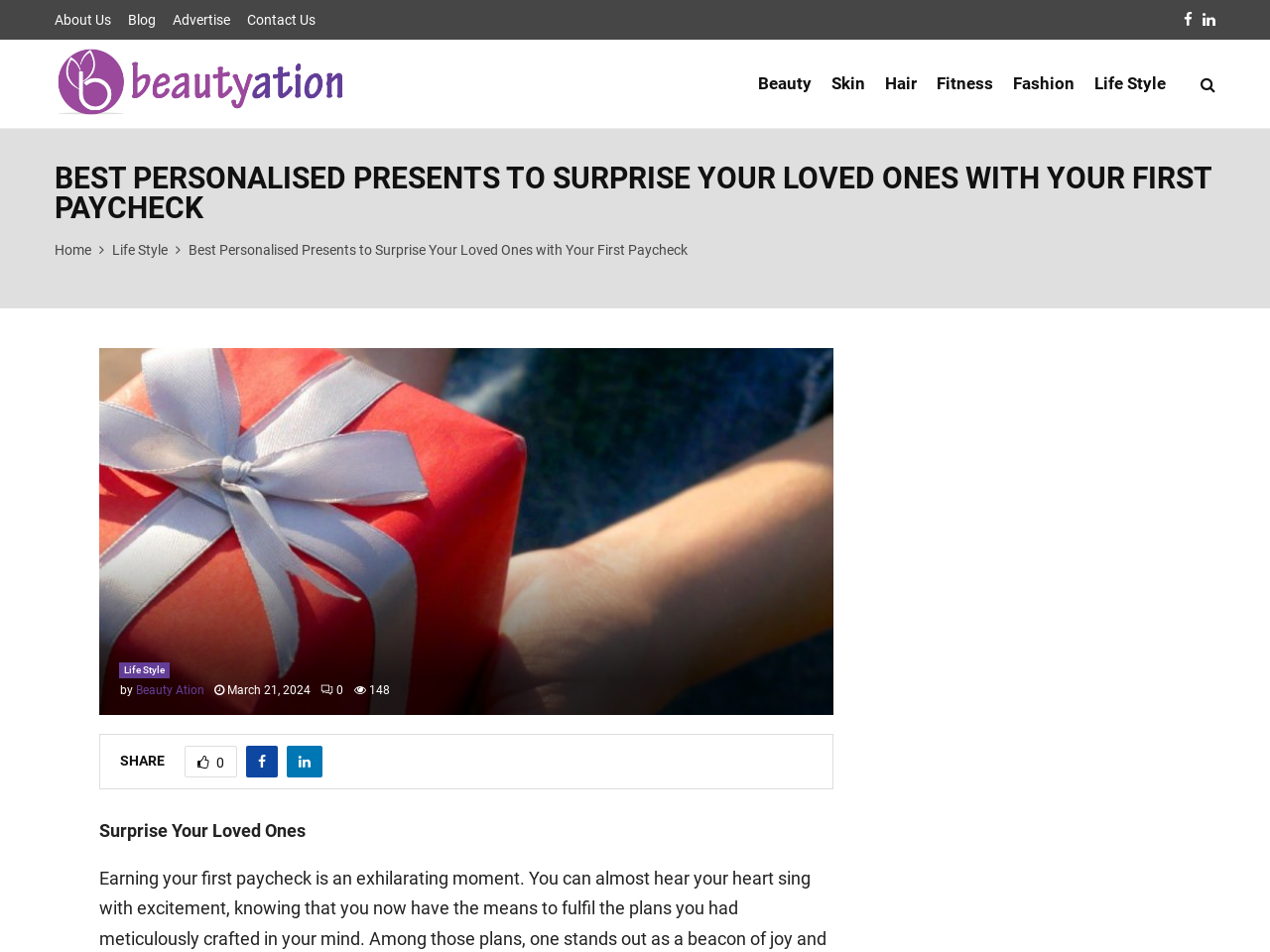Answer succinctly with a single word or phrase:
What is the logo of the website?

beautyation